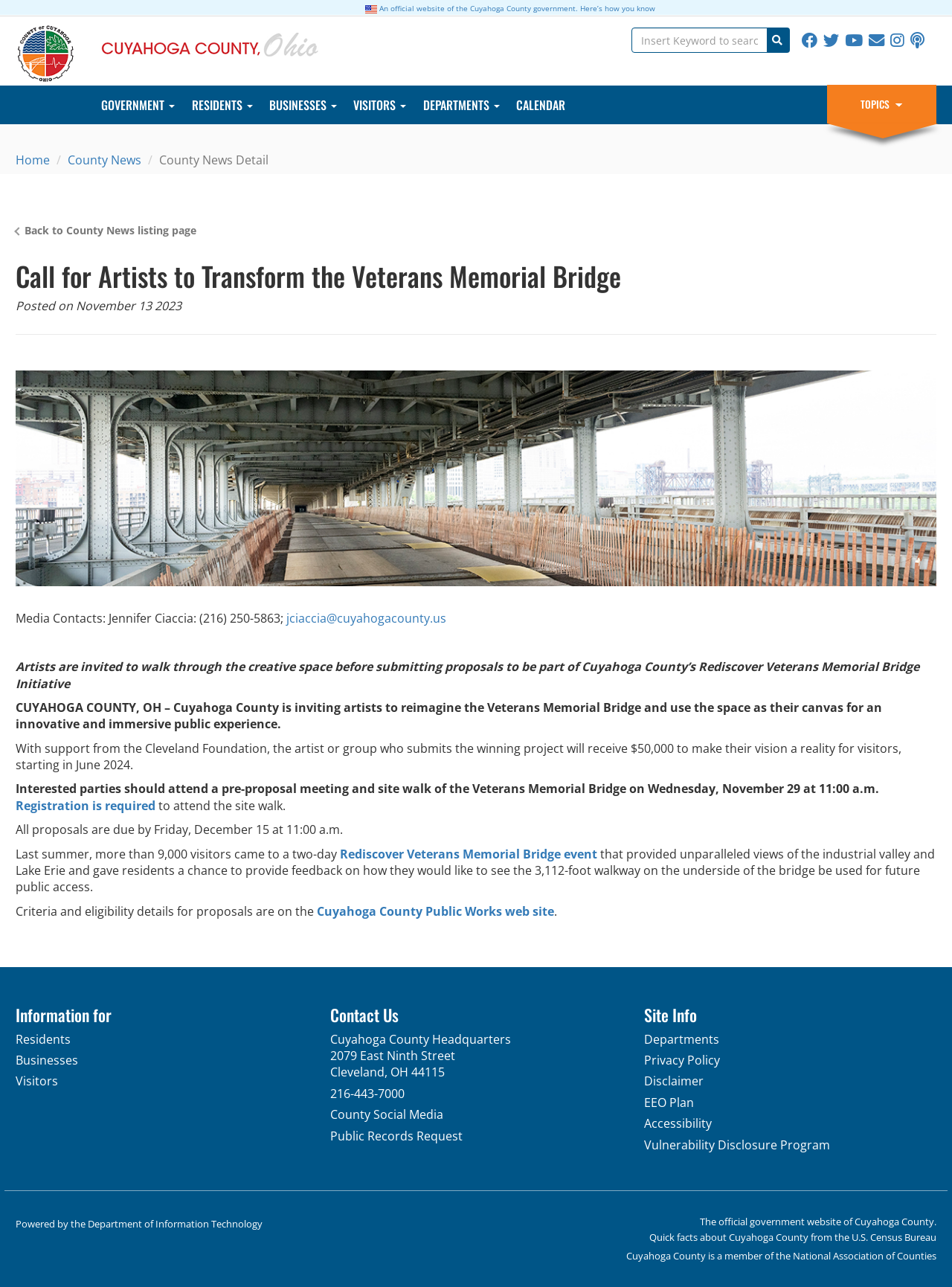Could you provide the bounding box coordinates for the portion of the screen to click to complete this instruction: "Visit the Cuyahoga County Public Works web site"?

[0.333, 0.702, 0.582, 0.714]